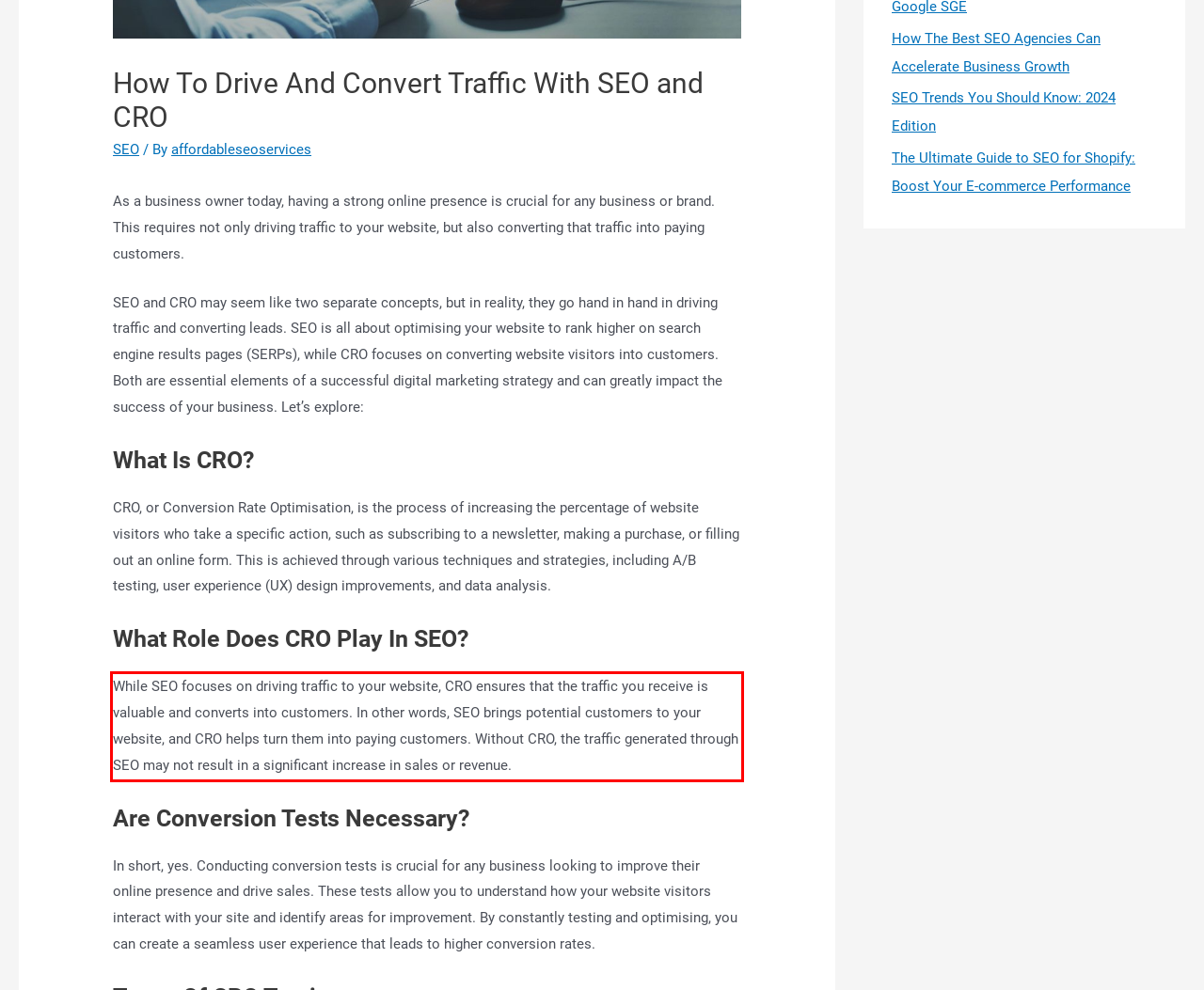Within the provided webpage screenshot, find the red rectangle bounding box and perform OCR to obtain the text content.

While SEO focuses on driving traffic to your website, CRO ensures that the traffic you receive is valuable and converts into customers. In other words, SEO brings potential customers to your website, and CRO helps turn them into paying customers. Without CRO, the traffic generated through SEO may not result in a significant increase in sales or revenue.